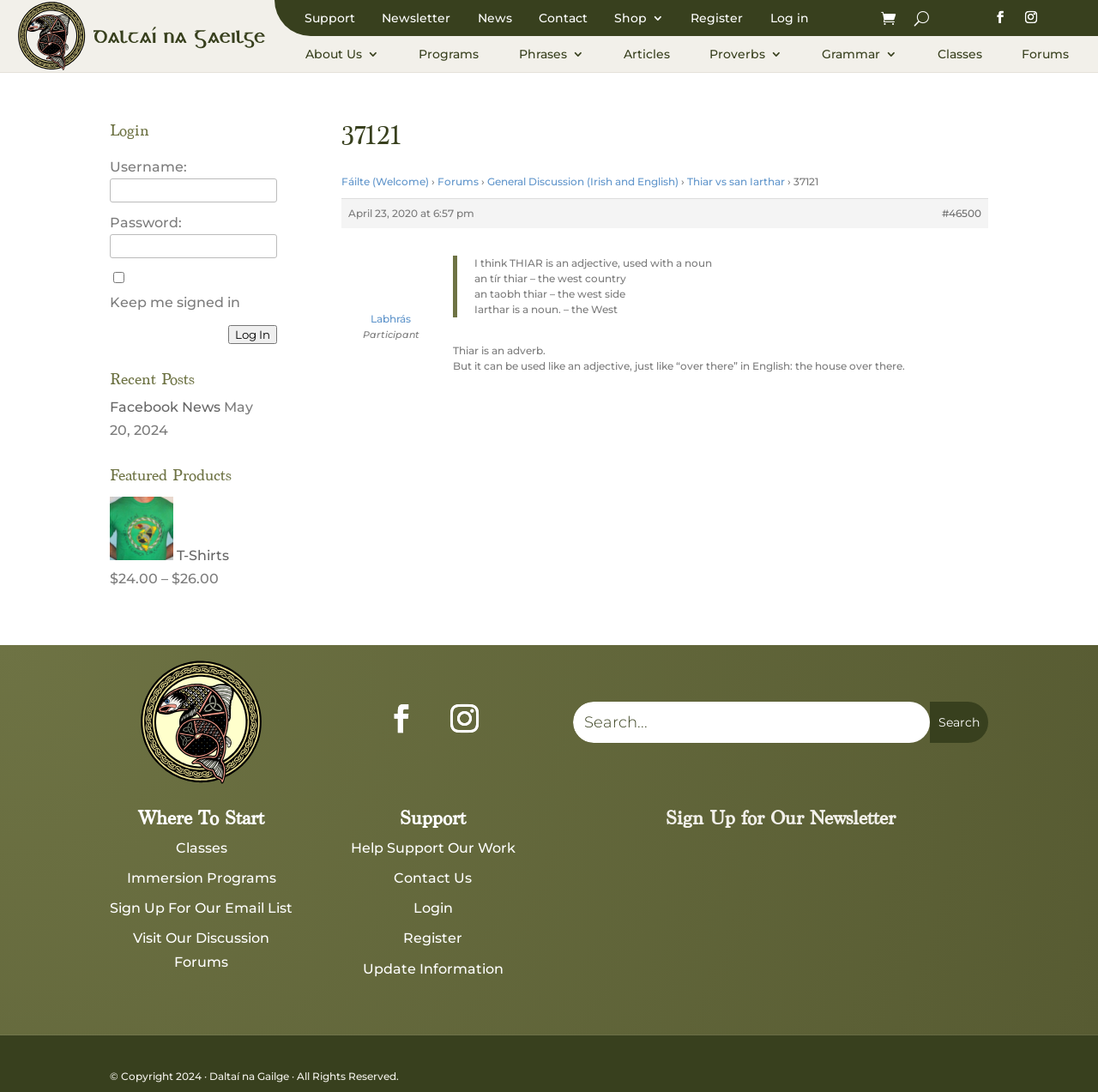What is the price of the T-Shirts?
Please provide a single word or phrase in response based on the screenshot.

$24.00 - $26.00